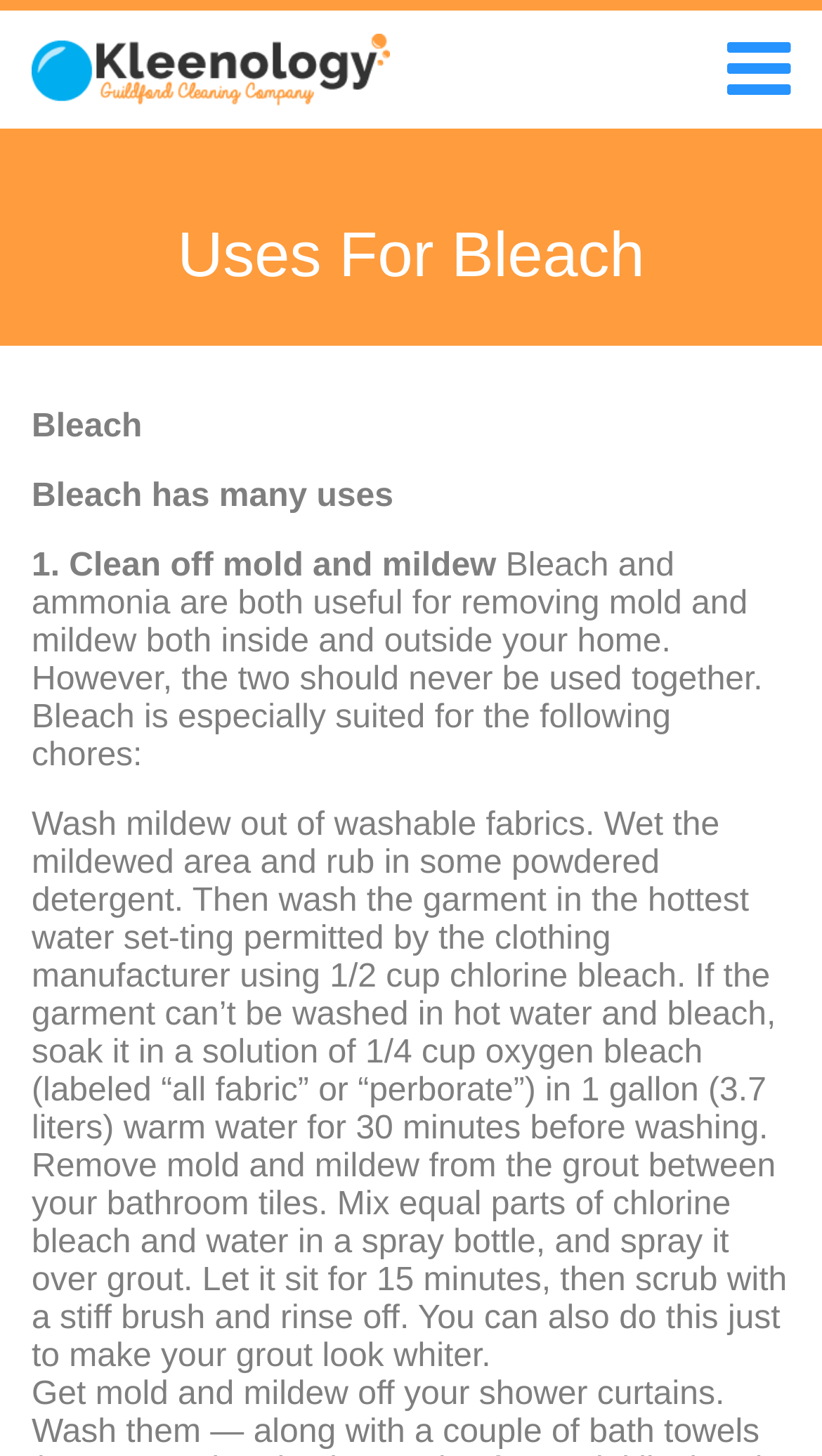Explain in detail what you observe on this webpage.

The webpage is about the uses of bleach, with a focus on cleaning and removing mold and mildew. At the top, there is a logo of "Kleenology" on the left side, which is an image linked to the website's homepage. 

Below the logo, there is a heading that reads "Uses For Bleach". Underneath the heading, there is a brief introduction stating "Bleach has many uses". 

The first use of bleach mentioned is to clean off mold and mildew. This section is divided into two parts. The first part explains that bleach and ammonia are both useful for removing mold and mildew, but they should never be used together. The second part lists specific chores that bleach is suited for, such as washing mildew out of fabrics and removing mold and mildew from grout between bathroom tiles. 

There are two paragraphs describing these chores in detail, with step-by-step instructions on how to use bleach to remove mold and mildew from fabrics and grout.